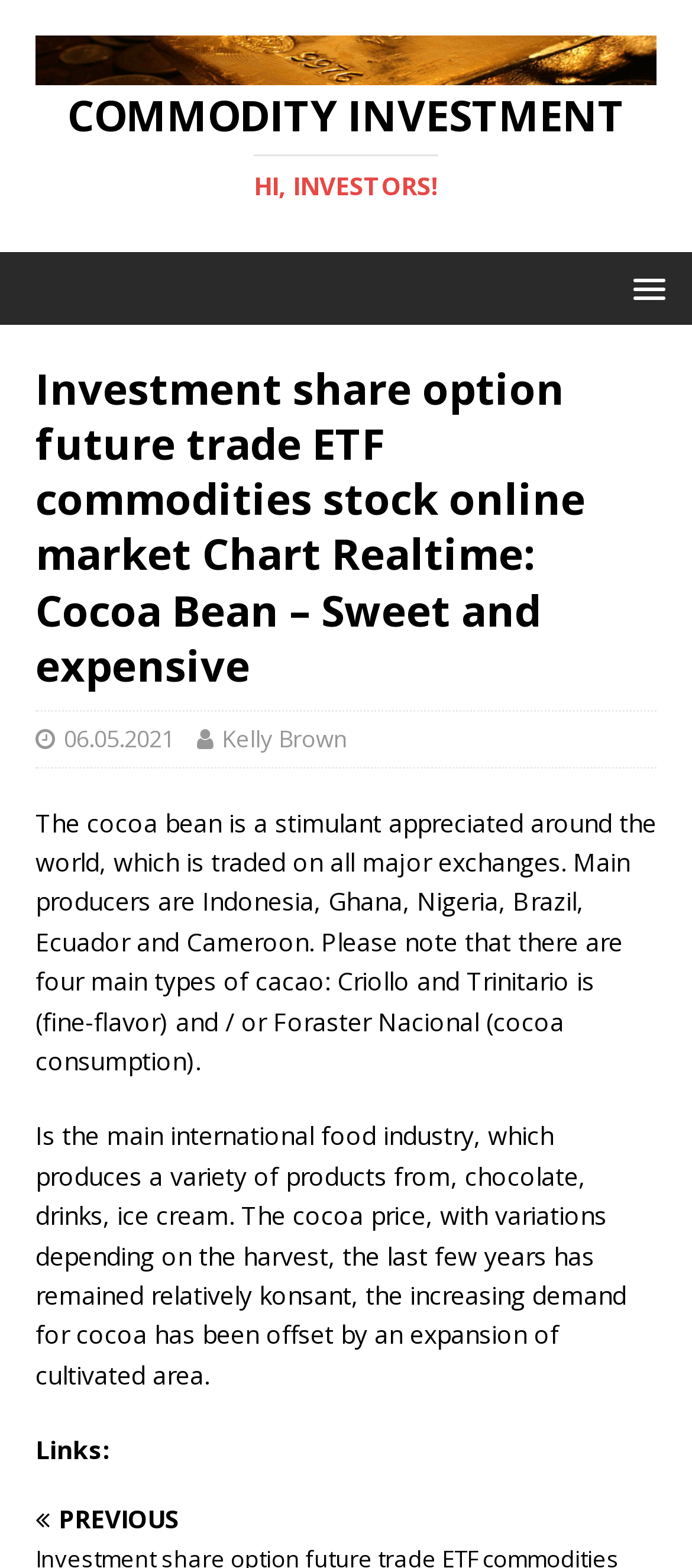Provide your answer in one word or a succinct phrase for the question: 
What is the purpose of the cocoa industry?

Produces chocolate, drinks, ice cream